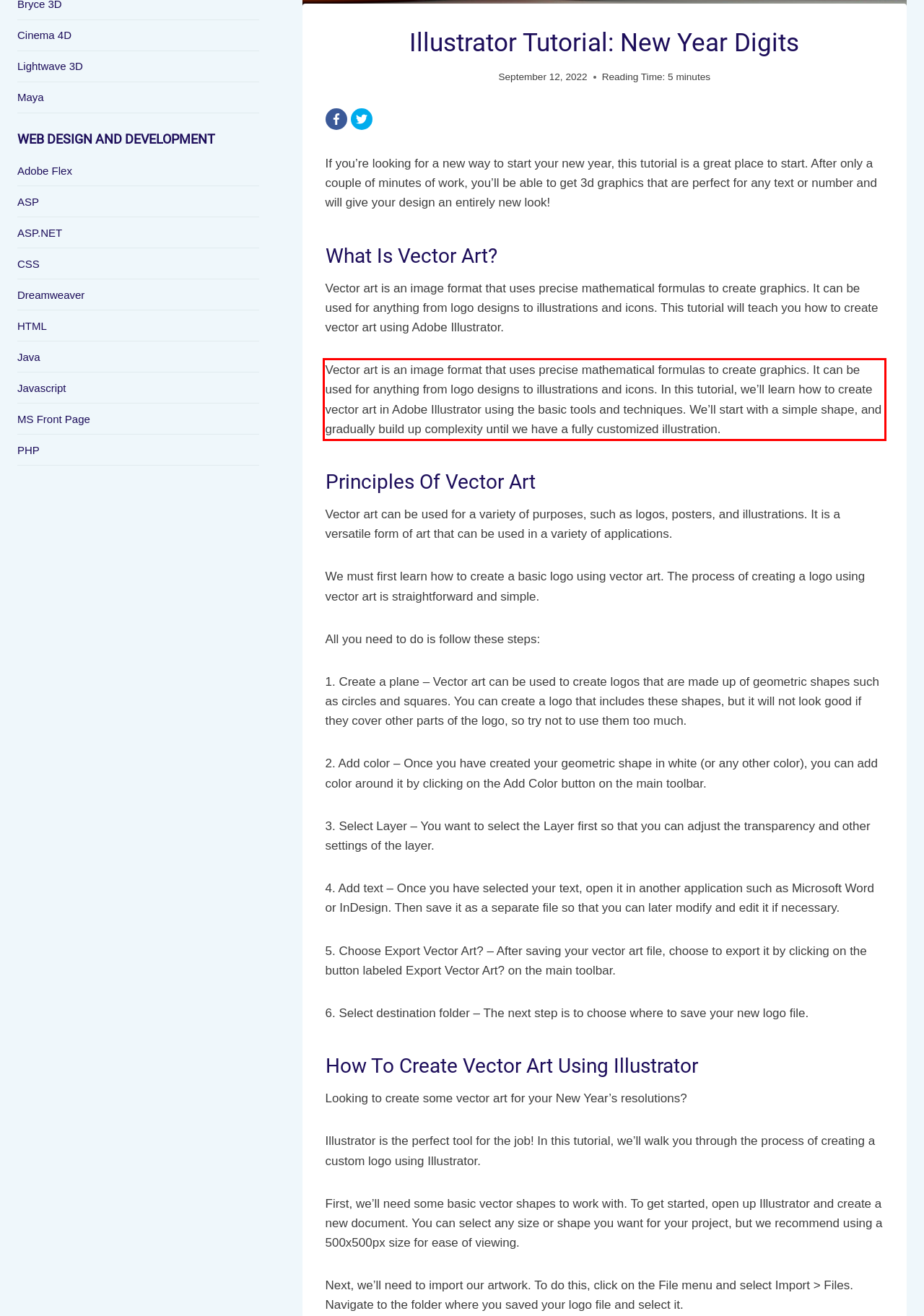From the given screenshot of a webpage, identify the red bounding box and extract the text content within it.

Vector art is an image format that uses precise mathematical formulas to create graphics. It can be used for anything from logo designs to illustrations and icons. In this tutorial, we’ll learn how to create vector art in Adobe Illustrator using the basic tools and techniques. We’ll start with a simple shape, and gradually build up complexity until we have a fully customized illustration.